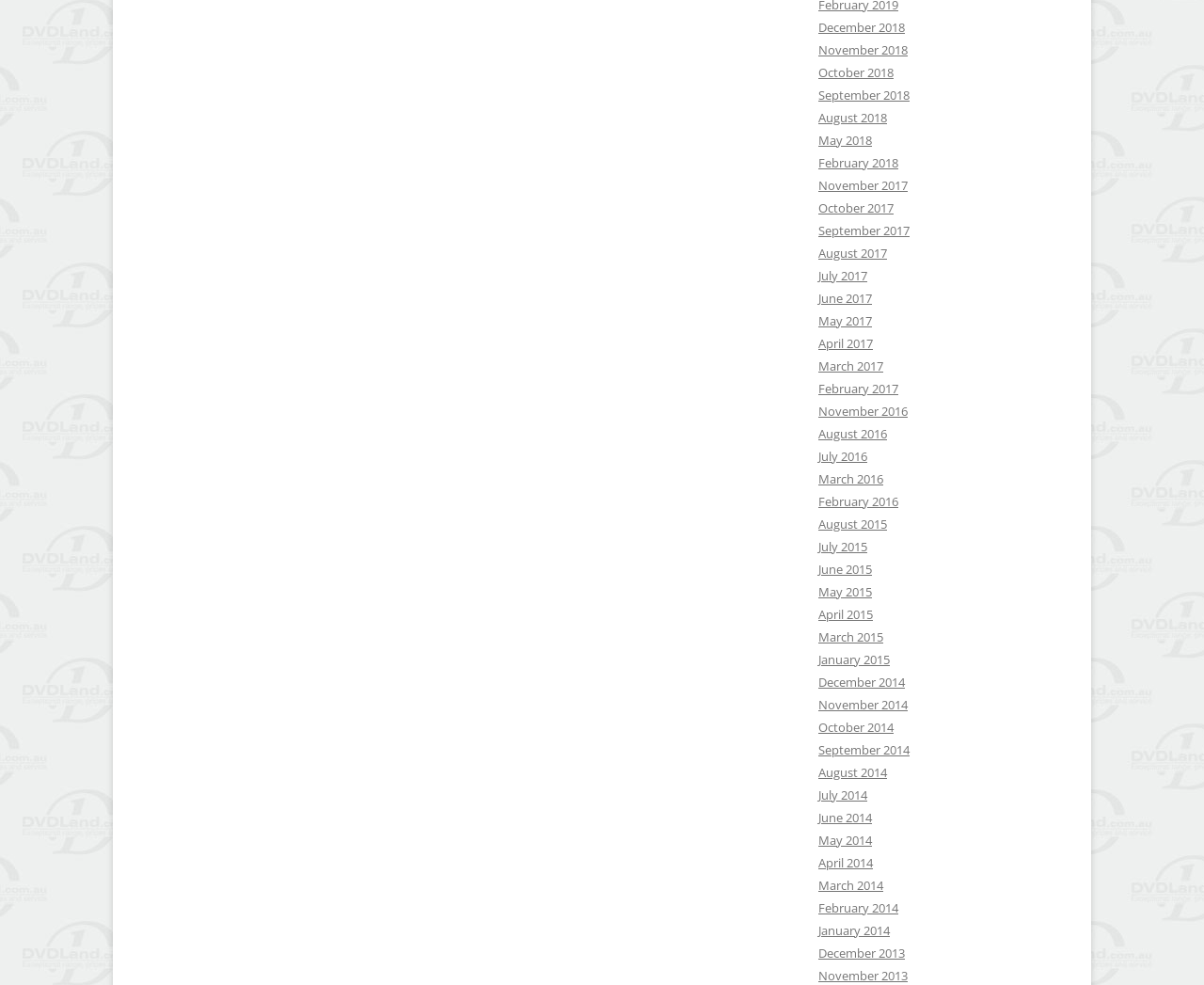Are there any months available in 2019?
Look at the webpage screenshot and answer the question with a detailed explanation.

By examining the list of links on the webpage, I did not find any months available in 2019, which suggests that the webpage only provides data up to December 2018.